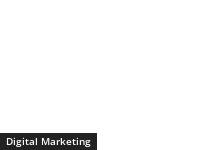Provide a short answer to the following question with just one word or phrase: What design elements are emphasized in the visual?

Modernity and clarity